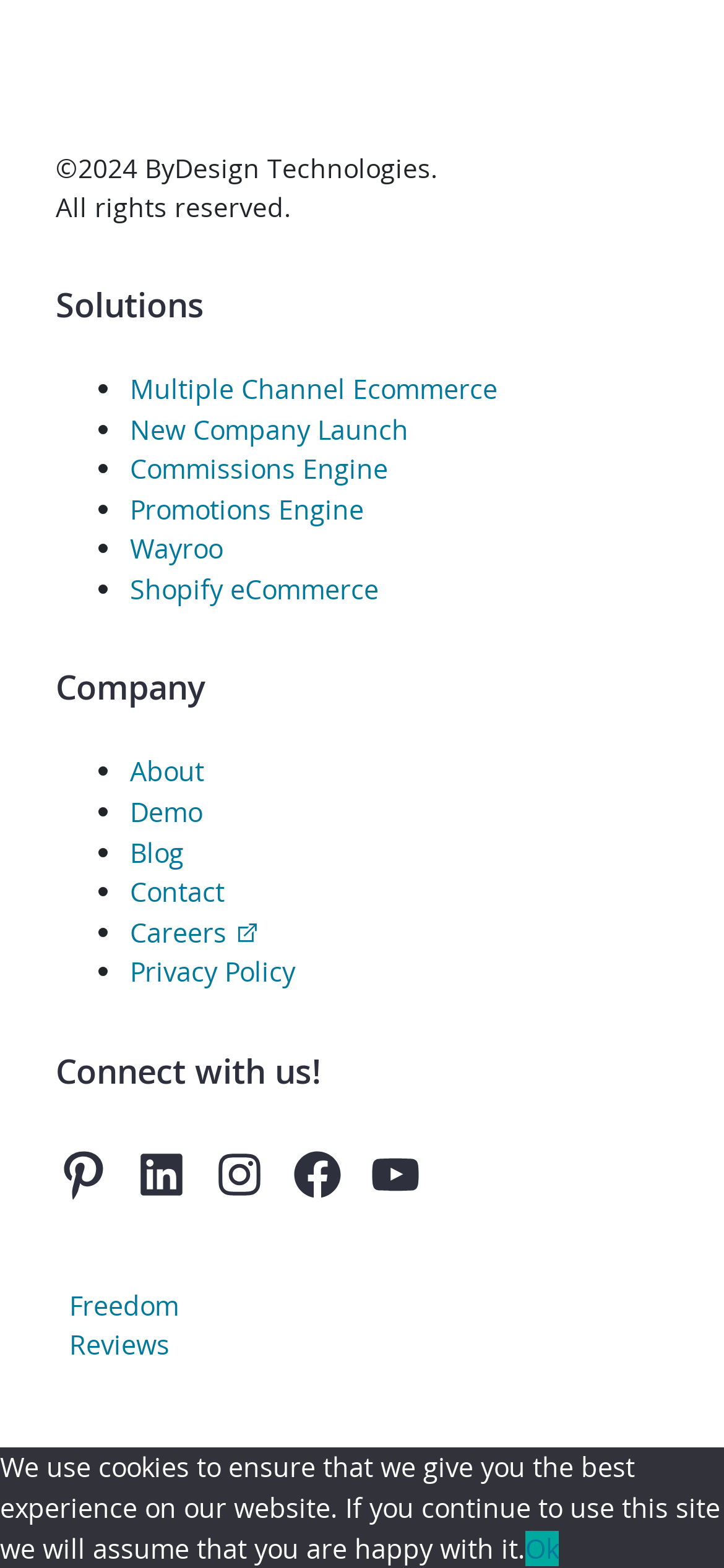Please locate the bounding box coordinates of the element that needs to be clicked to achieve the following instruction: "View About page". The coordinates should be four float numbers between 0 and 1, i.e., [left, top, right, bottom].

[0.179, 0.481, 0.282, 0.503]